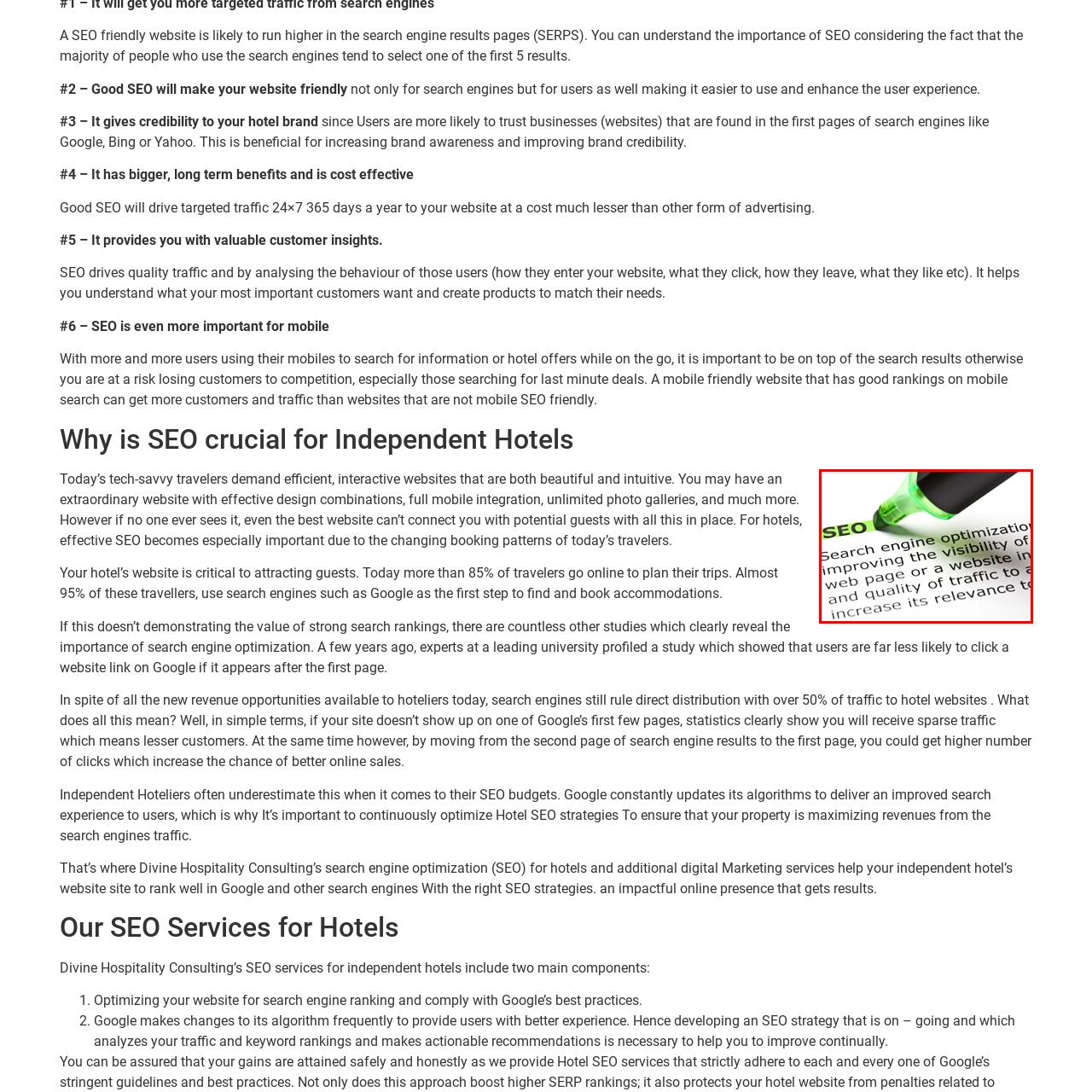Describe extensively the contents of the image within the red-bordered area.

The image prominently features the term "SEO" highlighted in green, symbolizing its vital role in digital marketing. Below the highlighted text, the definition of Search Engine Optimization is presented, explaining that it involves enhancing the visibility of web pages and bolstering the quality of traffic to improve relevance. This visual representation underscores the importance of SEO for businesses, particularly hotels, in reaching potential guests effectively online. In an era where travelers predominantly use search engines to plan their trips, a strong SEO strategy plays a crucial role in ensuring that independent hotels attract and engage their target audience.